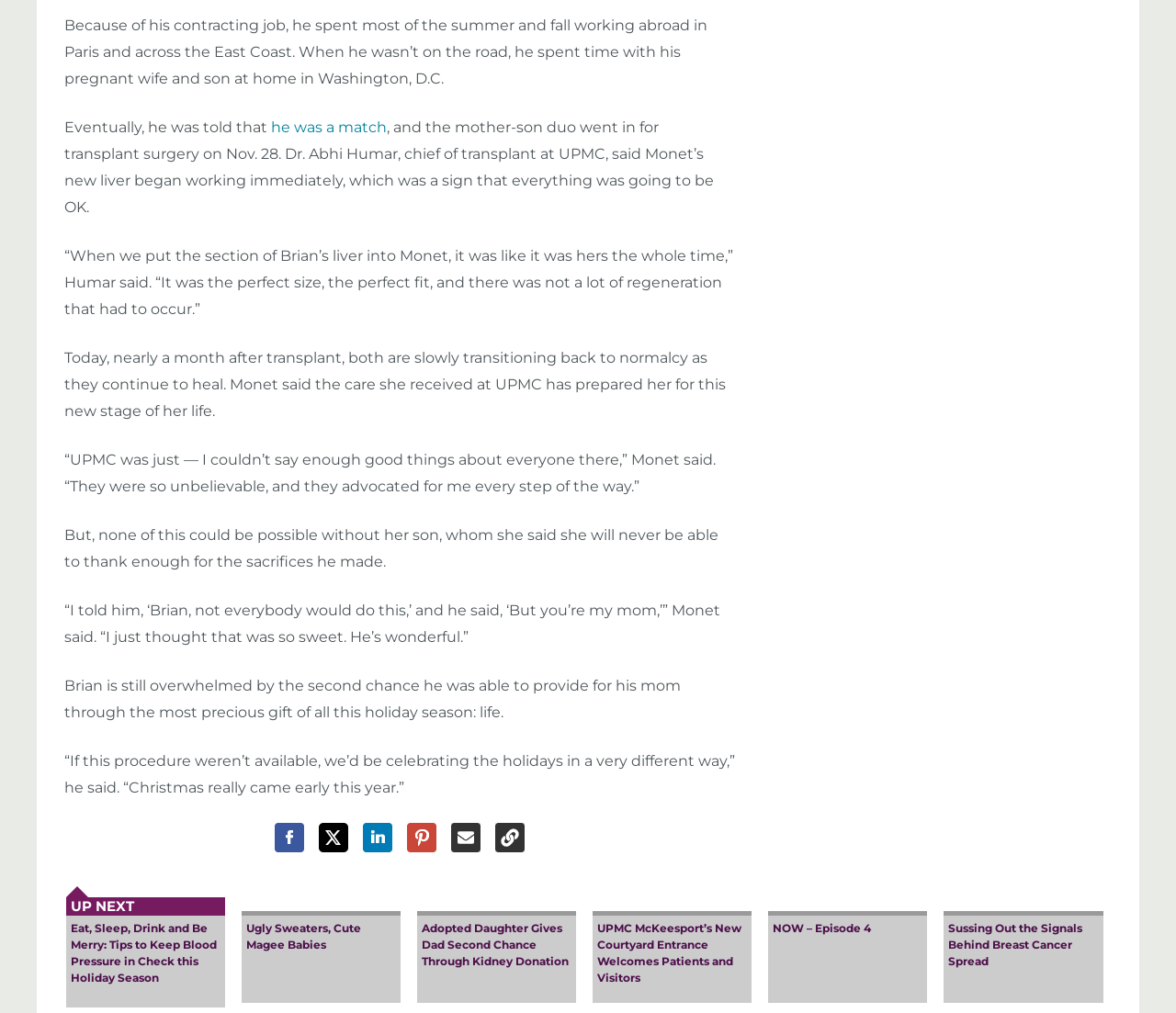Please determine the bounding box coordinates of the element's region to click for the following instruction: "Read the next article about keeping blood pressure in check this holiday season".

[0.056, 0.863, 0.191, 0.995]